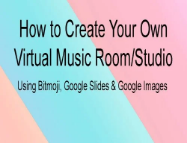What is the purpose of the guide?
Kindly offer a detailed explanation using the data available in the image.

The caption states that the guide is titled 'How to Create Your Own Virtual Music Room/Studio', which implies that the purpose of the guide is to provide instructions on how to create a personalized virtual music space.